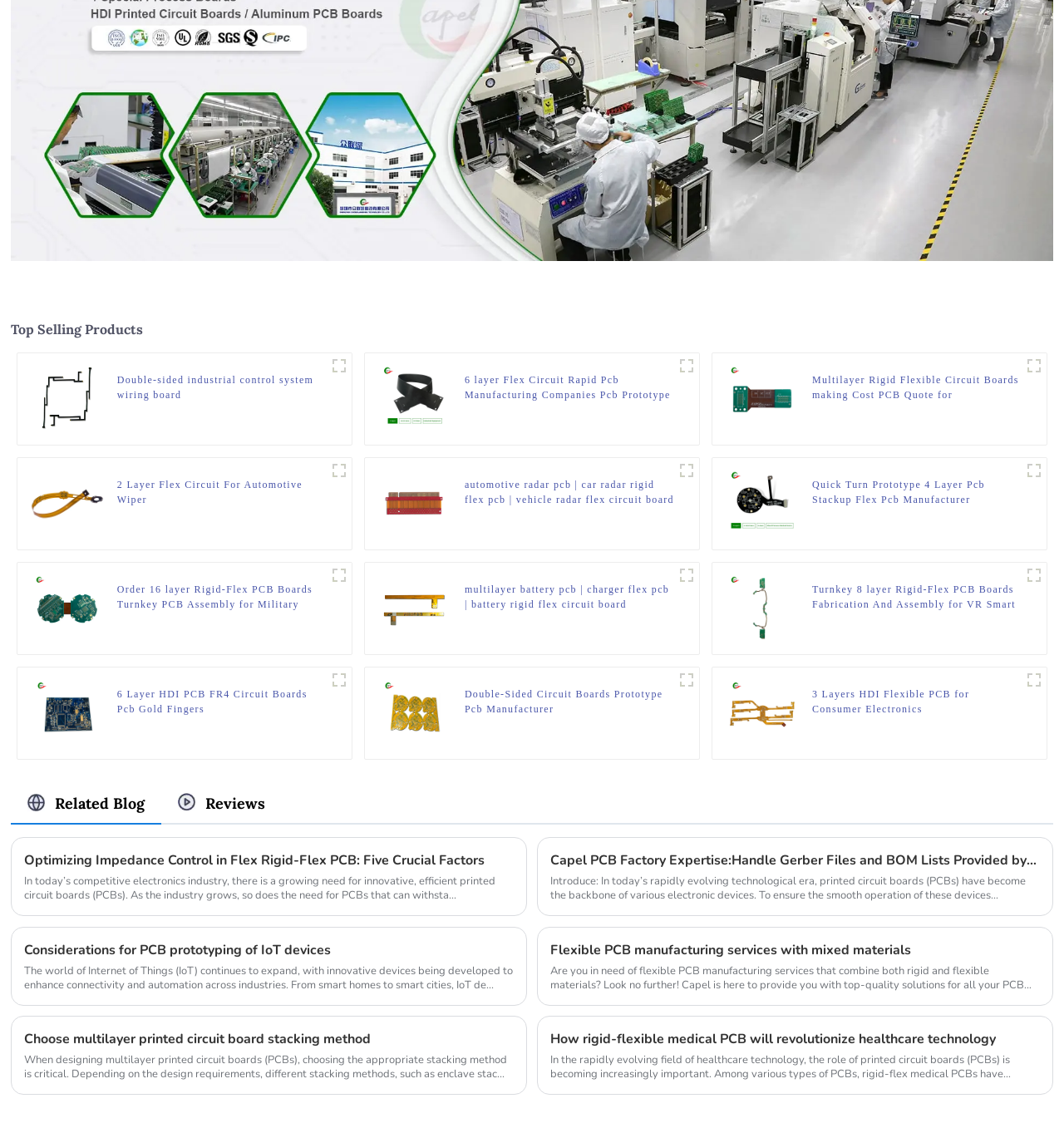Locate the UI element described by alt="Quality Assurance" and provide its bounding box coordinates. Use the format (top-left x, top-left y, bottom-right x, bottom-right y) with all values as floating point numbers between 0 and 1.

[0.01, 0.046, 0.99, 0.058]